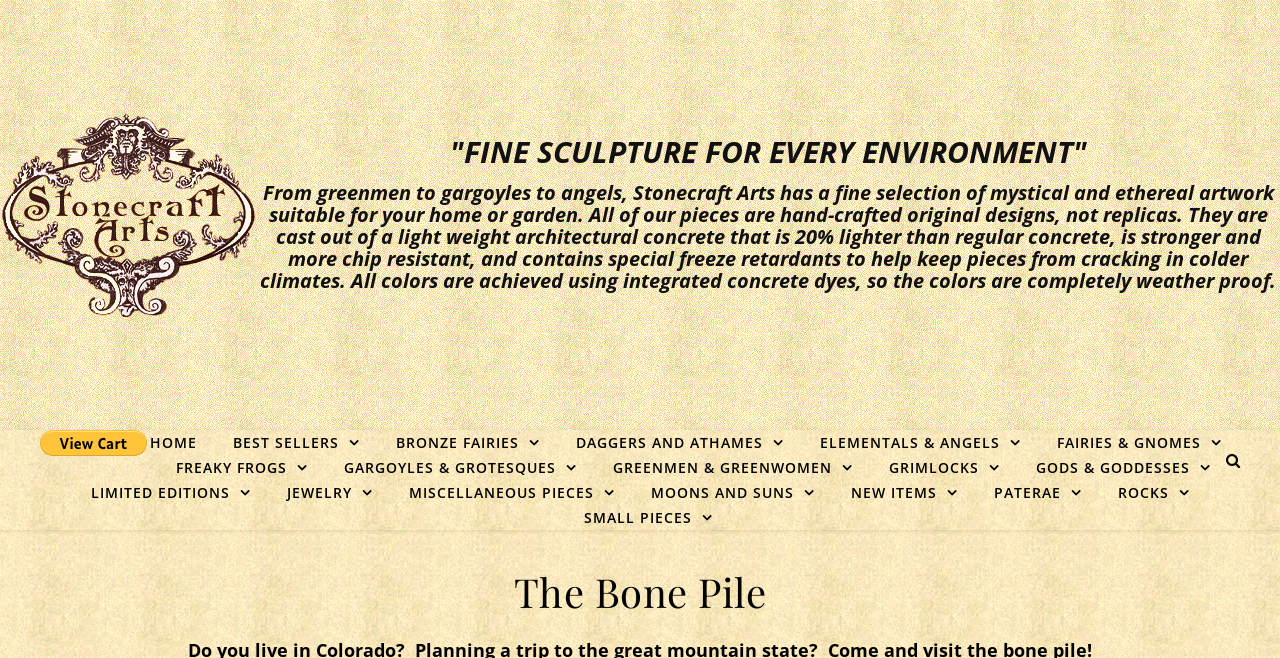Determine the bounding box coordinates for the area that should be clicked to carry out the following instruction: "View 'FINE SCULPTURE FOR EVERY ENVIRONMENT' image".

[0.0, 0.171, 0.2, 0.483]